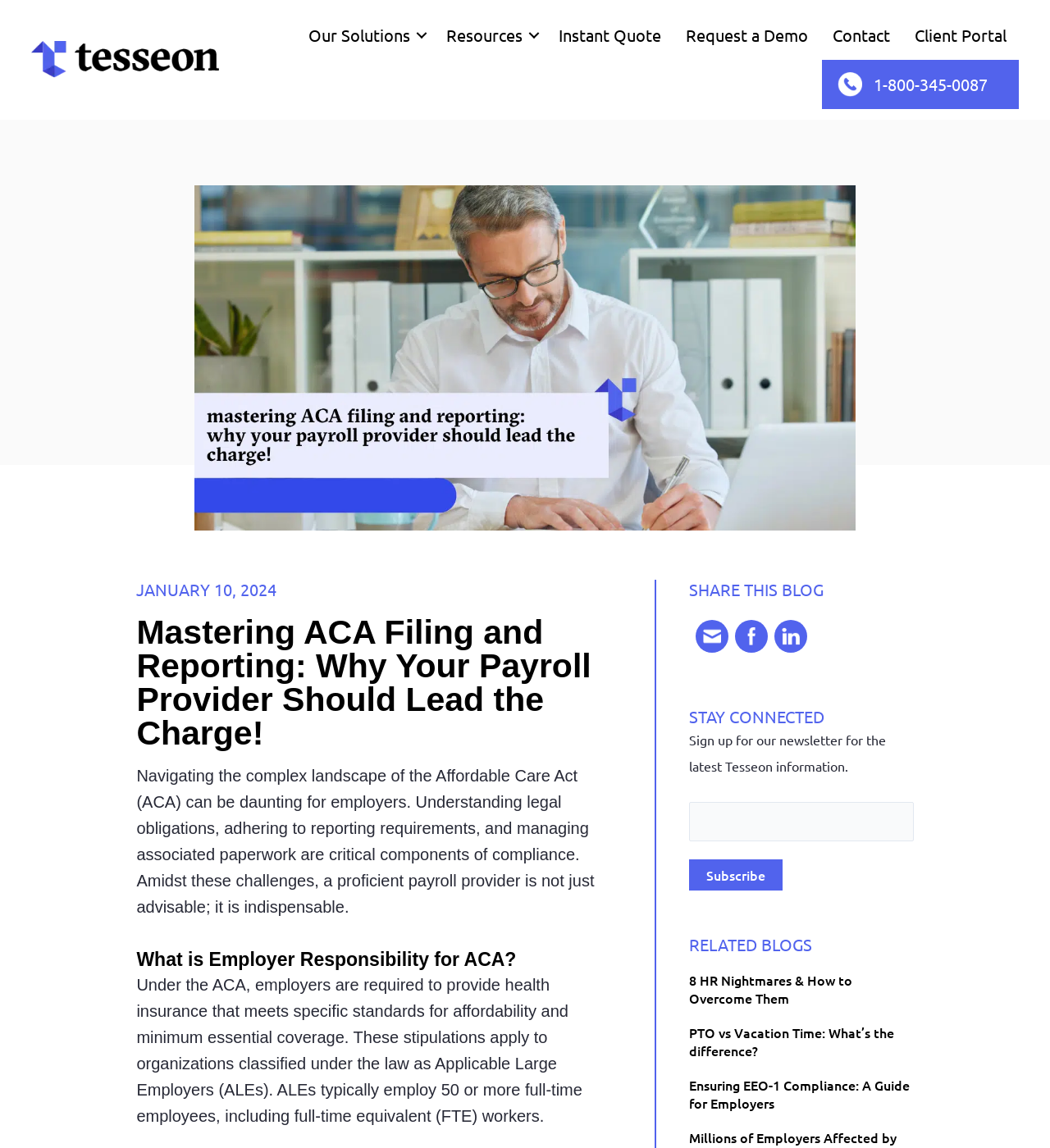Pinpoint the bounding box coordinates of the clickable area necessary to execute the following instruction: "Subscribe to the newsletter". The coordinates should be given as four float numbers between 0 and 1, namely [left, top, right, bottom].

[0.656, 0.749, 0.745, 0.776]